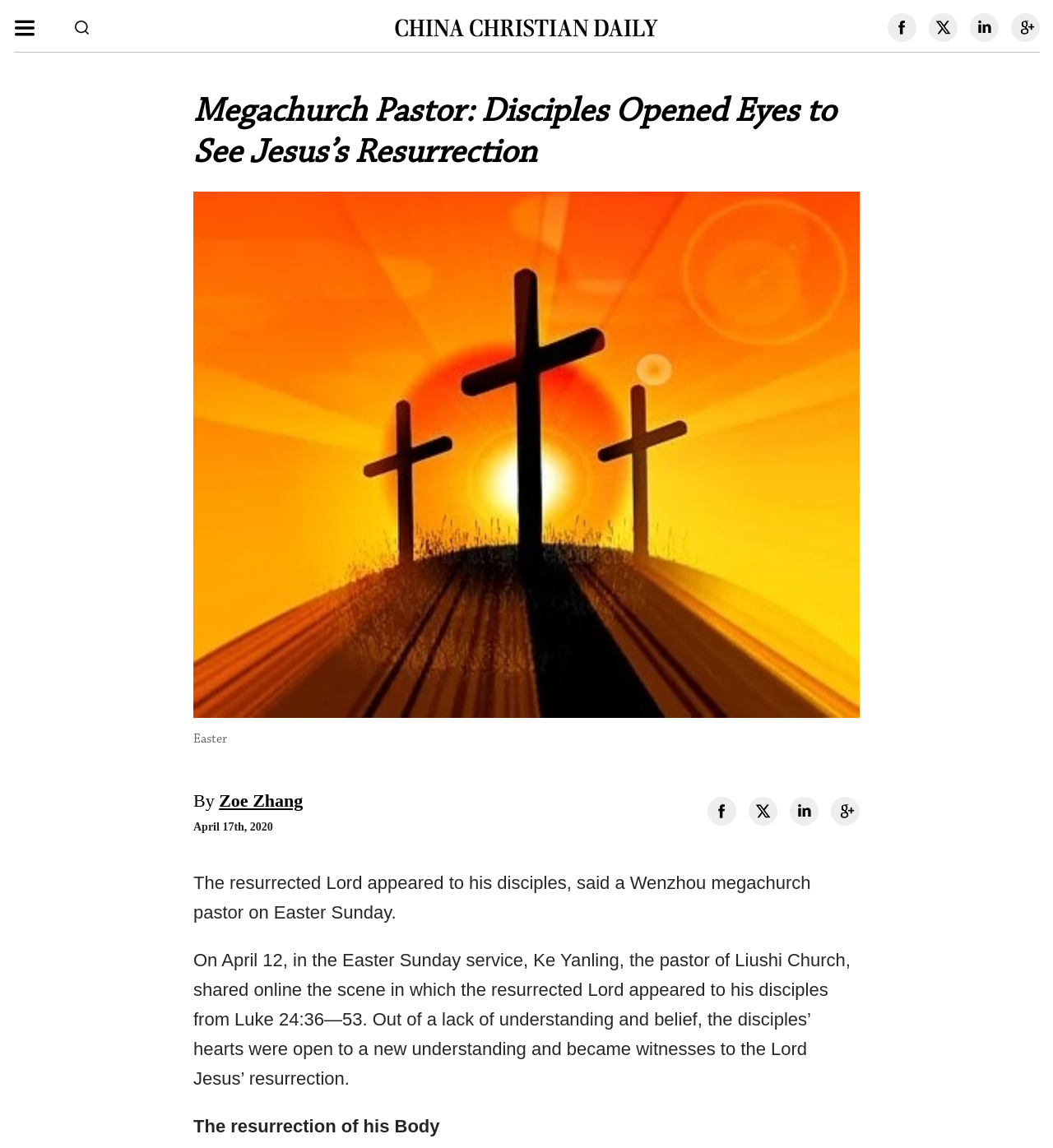What is the date of the Easter Sunday service mentioned in the article?
Refer to the screenshot and answer in one word or phrase.

April 12